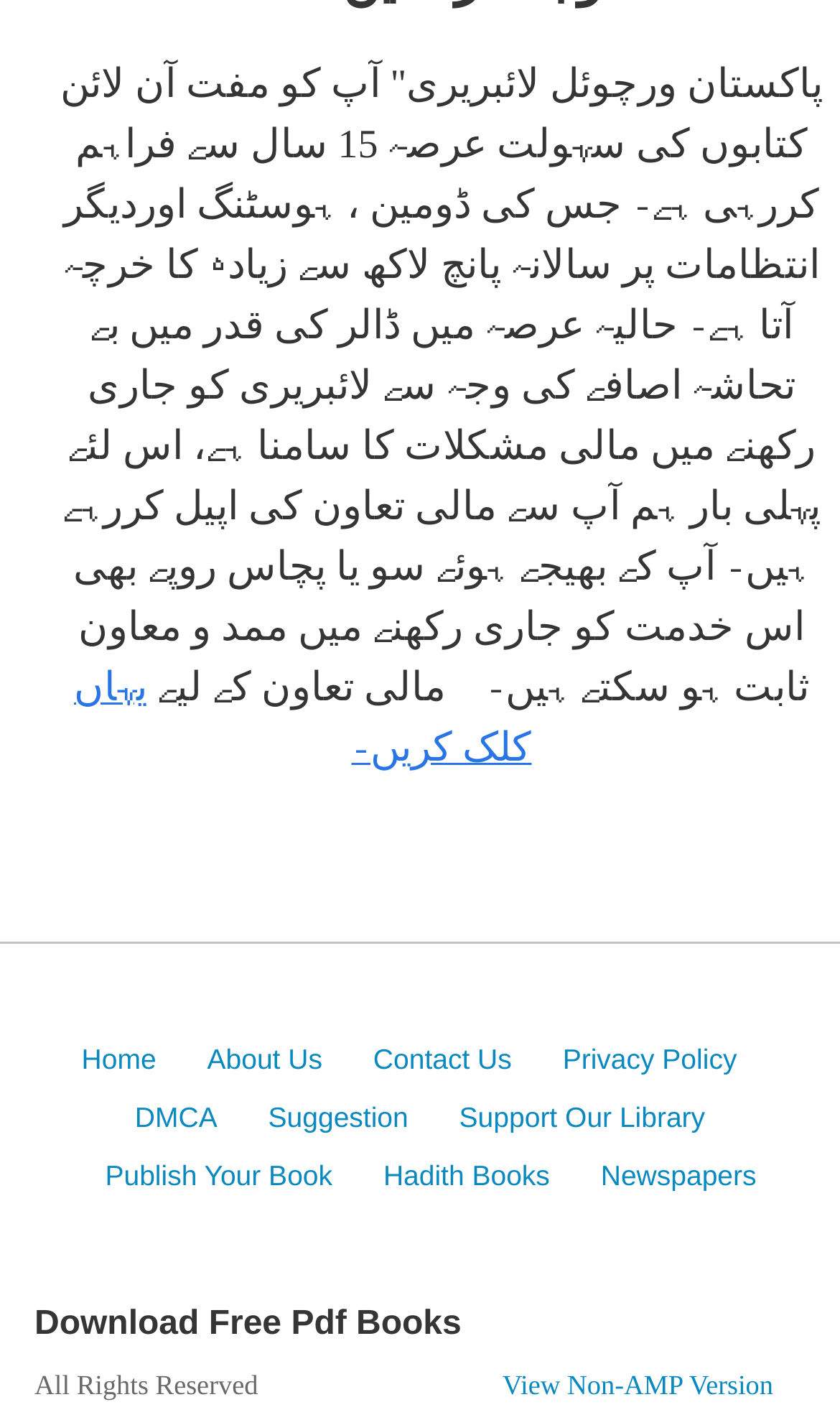Please locate the bounding box coordinates of the element's region that needs to be clicked to follow the instruction: "Click to support the library". The bounding box coordinates should be provided as four float numbers between 0 and 1, i.e., [left, top, right, bottom].

[0.088, 0.47, 0.633, 0.544]